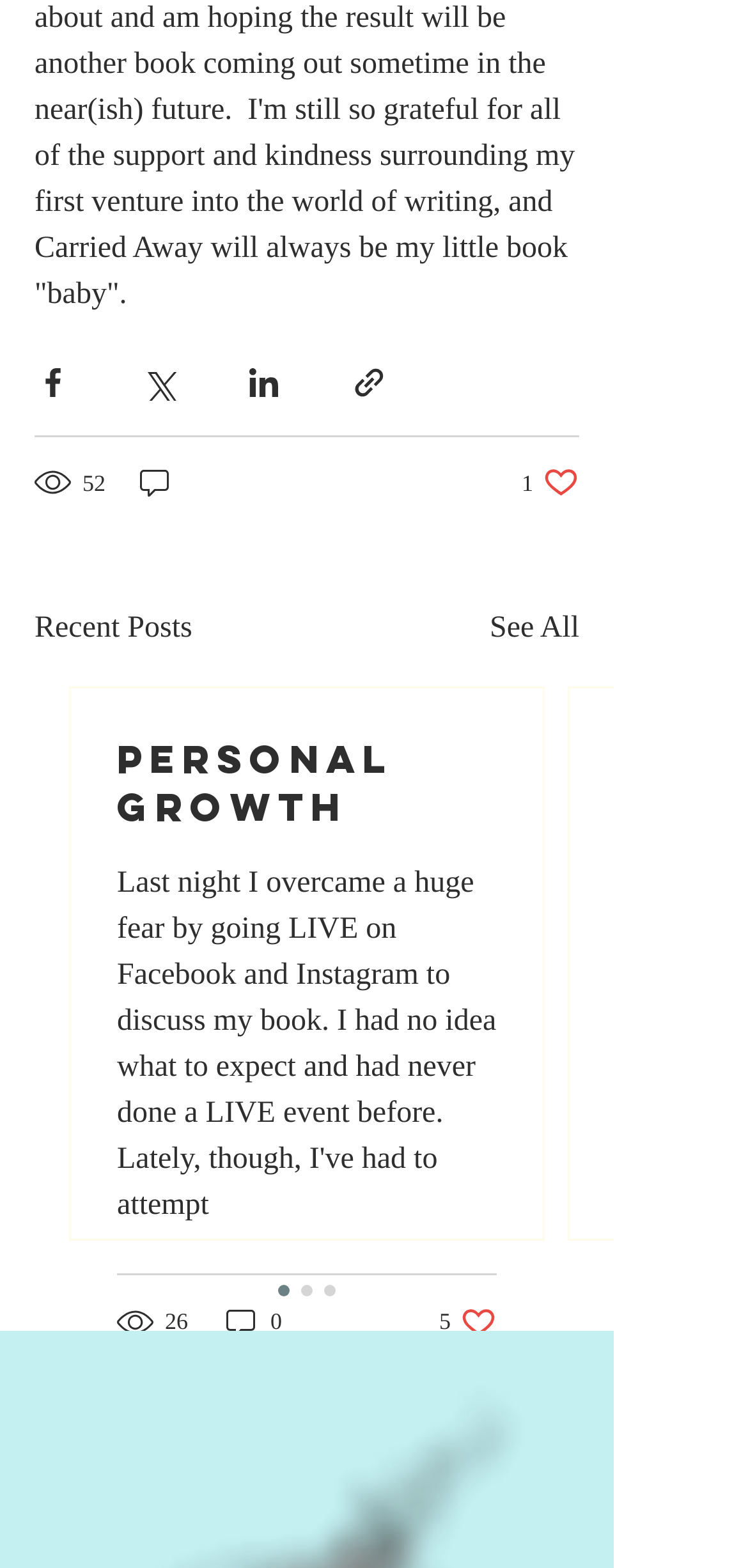What is the title of the section below the share options?
Based on the image, provide a one-word or brief-phrase response.

Recent Posts